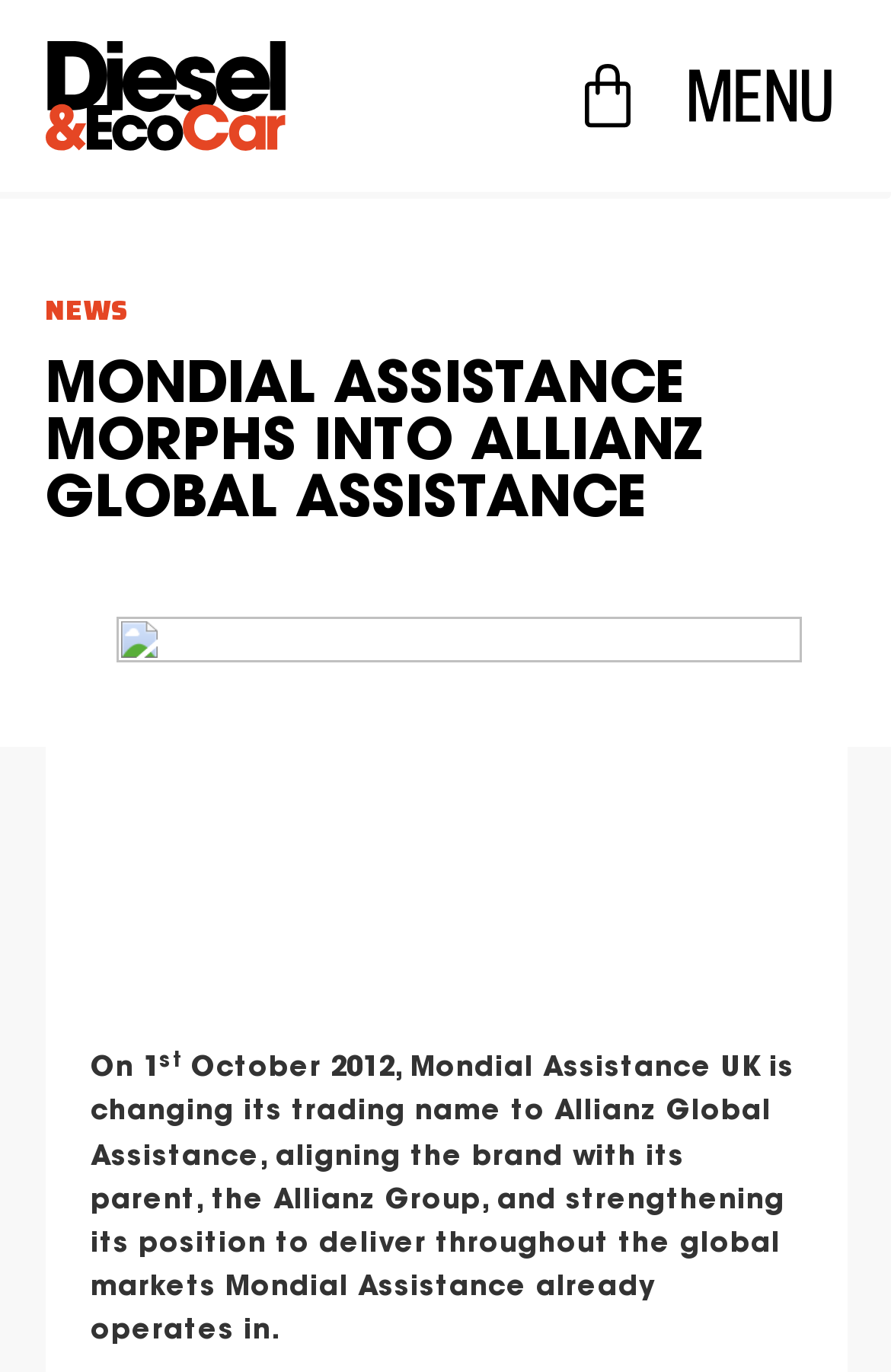Identify and provide the bounding box coordinates of the UI element described: "https://ace-producers.com/privacy-policy/". The coordinates should be formatted as [left, top, right, bottom], with each number being a float between 0 and 1.

None